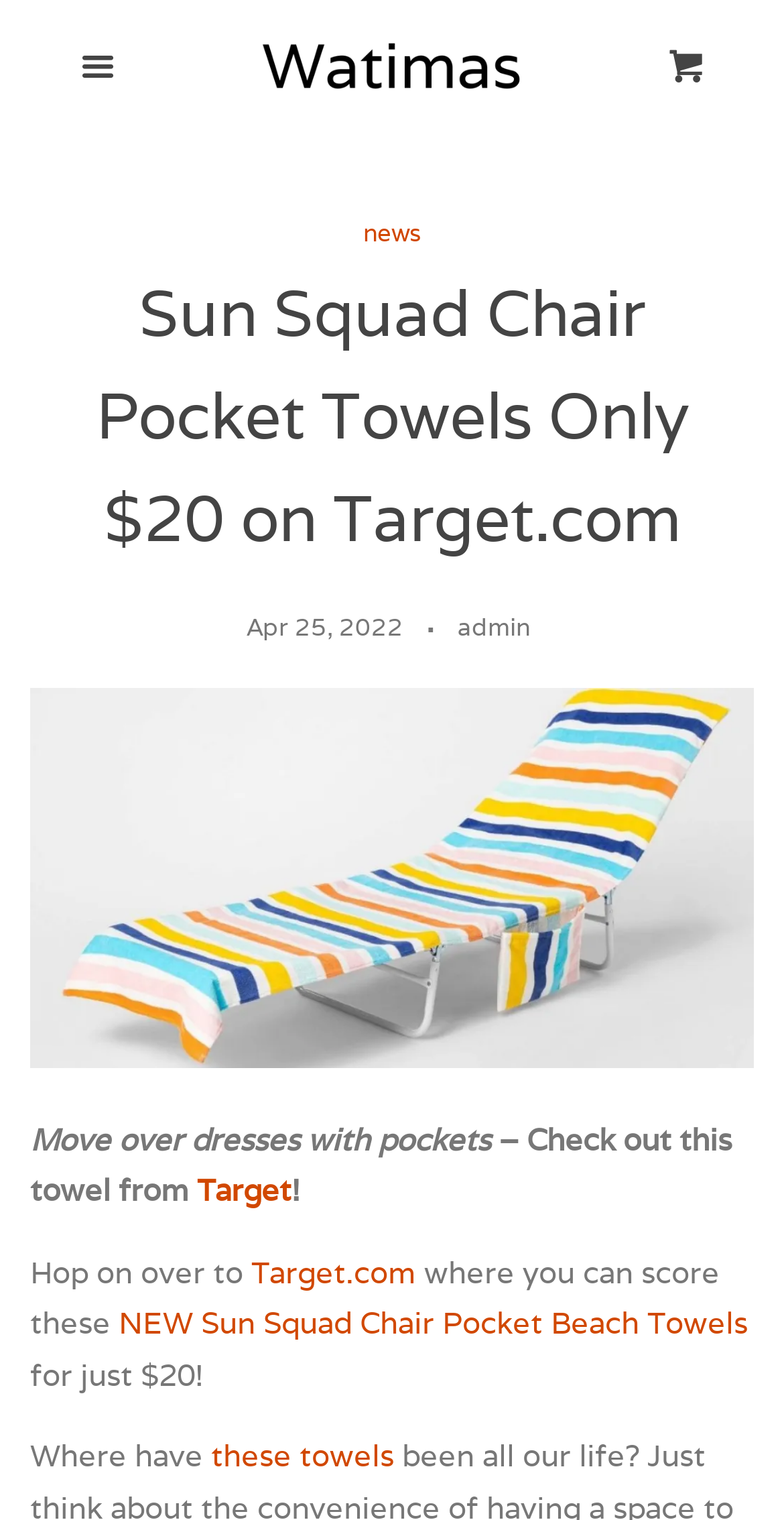From the details in the image, provide a thorough response to the question: What is the price of the Sun Squad Chair Pocket Beach Towels?

I found the price of the Sun Squad Chair Pocket Beach Towels by reading the text 'for just $20!' with the bounding box coordinates [0.038, 0.892, 0.259, 0.917], which is located near the description of the product.